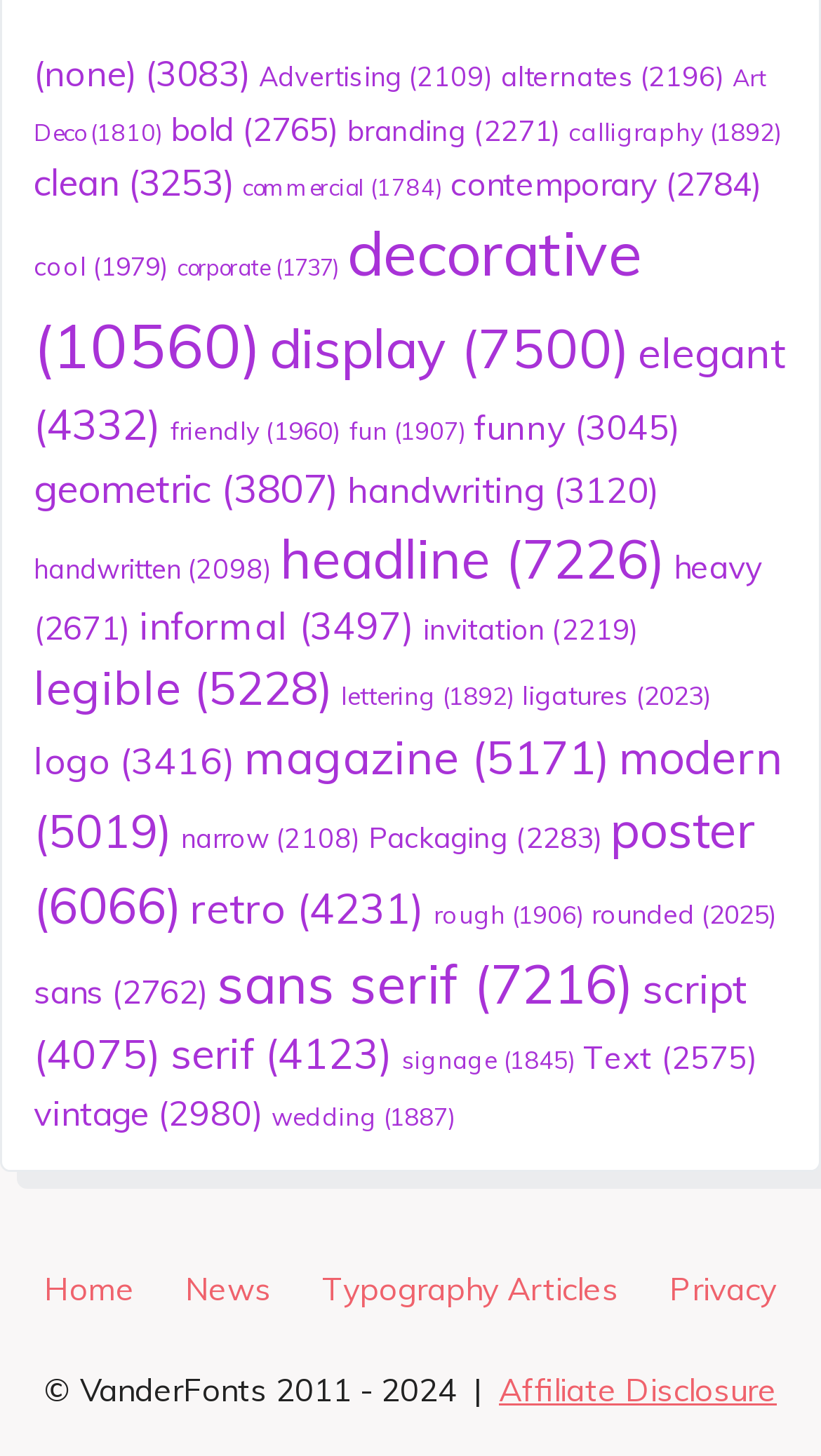Identify the bounding box coordinates of the section that should be clicked to achieve the task described: "View bold fonts".

[0.208, 0.074, 0.413, 0.103]